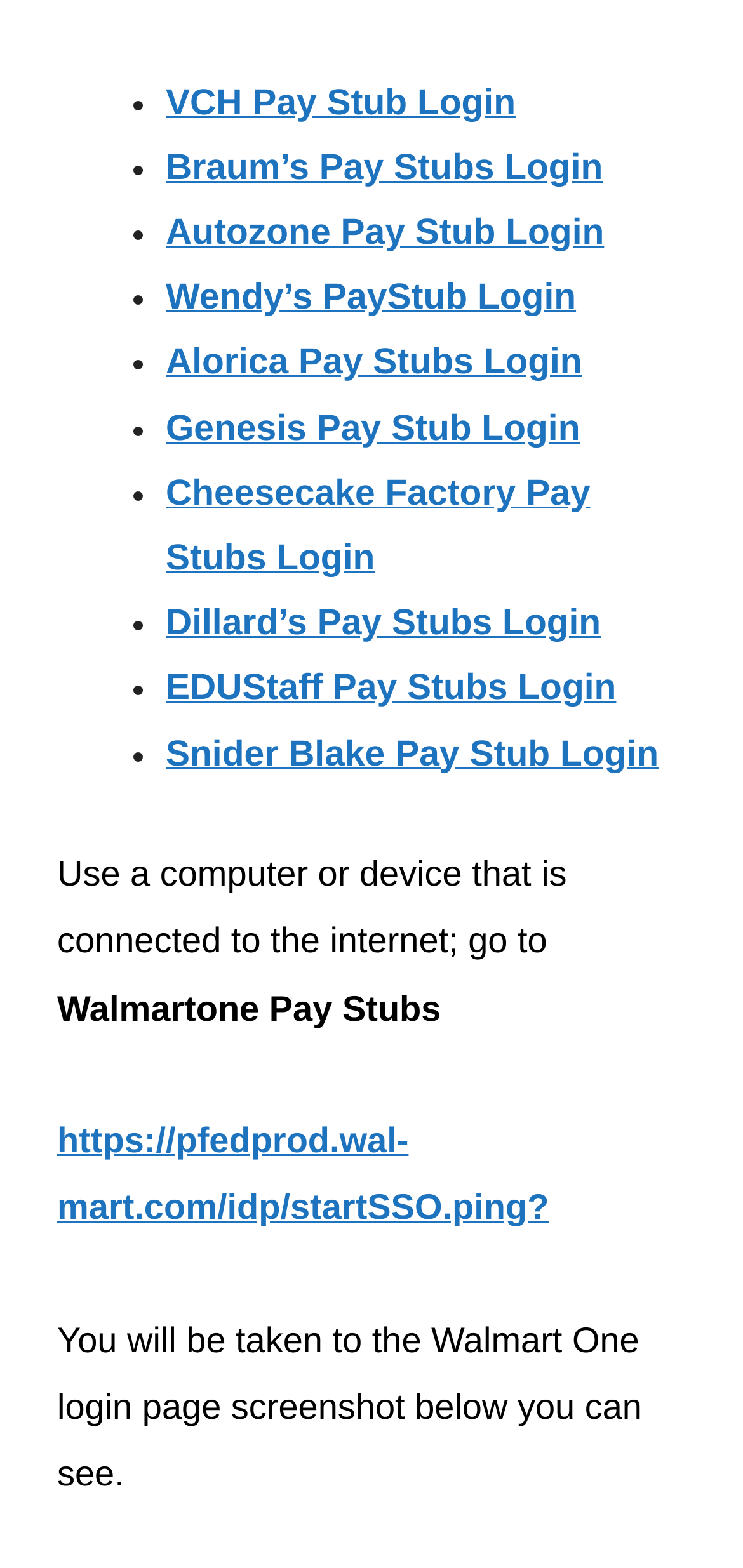What is the instruction on the webpage?
Look at the webpage screenshot and answer the question with a detailed explanation.

The static text element on the webpage reads 'Use a computer or device that is connected to the internet; go to', indicating that the instruction is to use a connected device to access the pay stub login pages.